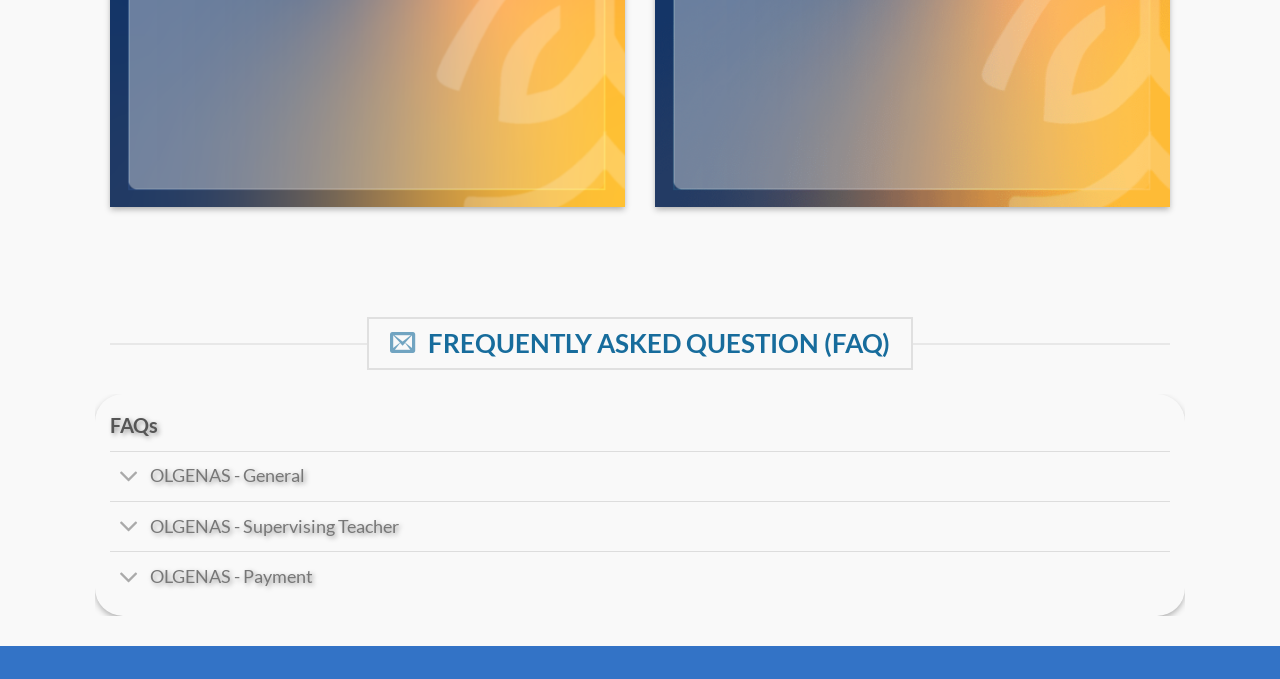How many accordion links are on this webpage?
Using the information from the image, answer the question thoroughly.

There are three accordion links on this webpage, which are 'Toggle OLGENAS - General', 'Toggle OLGENAS - Supervising Teacher', and 'Toggle OLGENAS - Payment'. These links are indicated by the 'Toggle' buttons next to them.